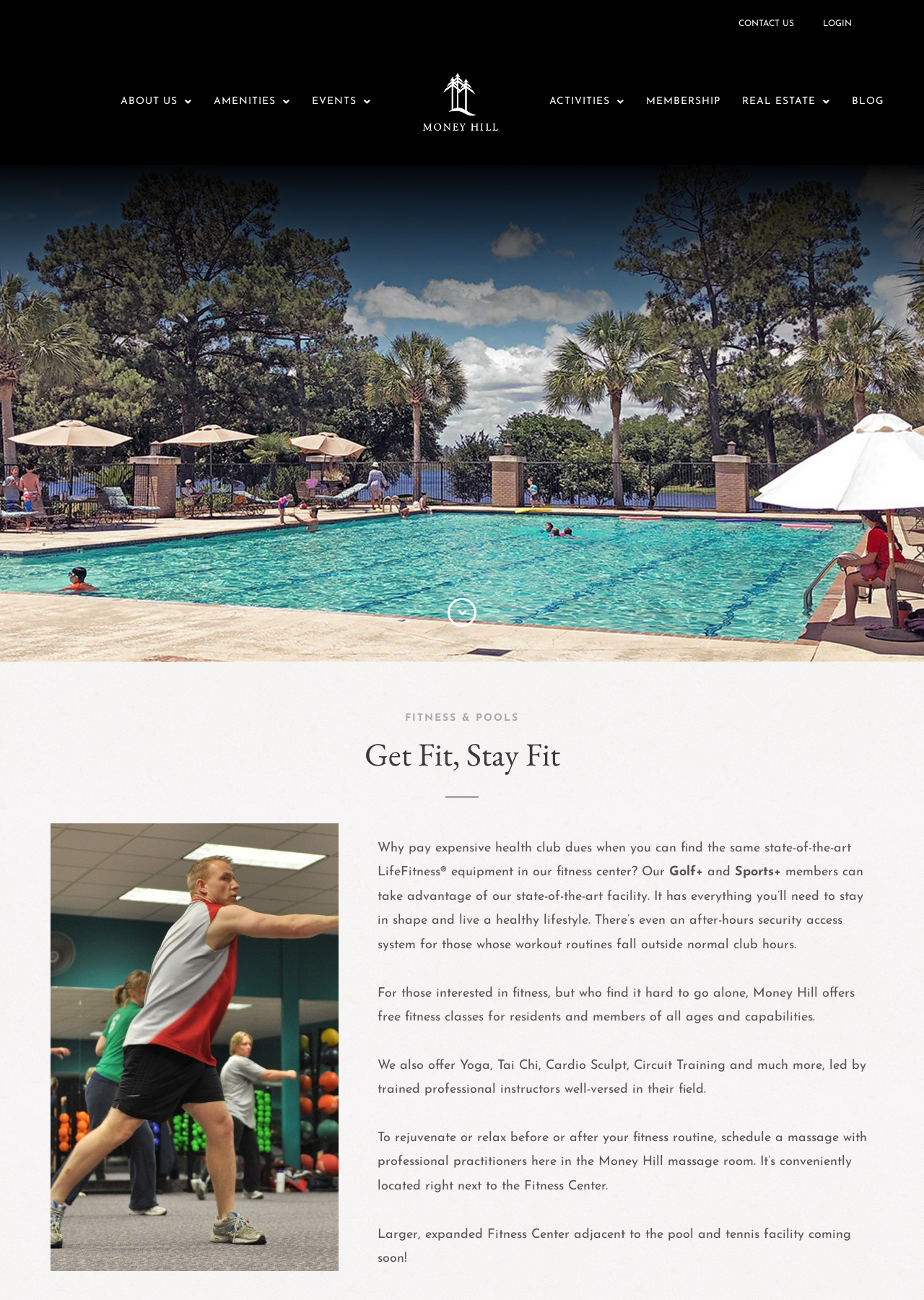Determine the bounding box coordinates for the clickable element required to fulfill the instruction: "Learn more about MEMBERSHIP". Provide the coordinates as four float numbers between 0 and 1, i.e., [left, top, right, bottom].

[0.688, 0.066, 0.792, 0.091]